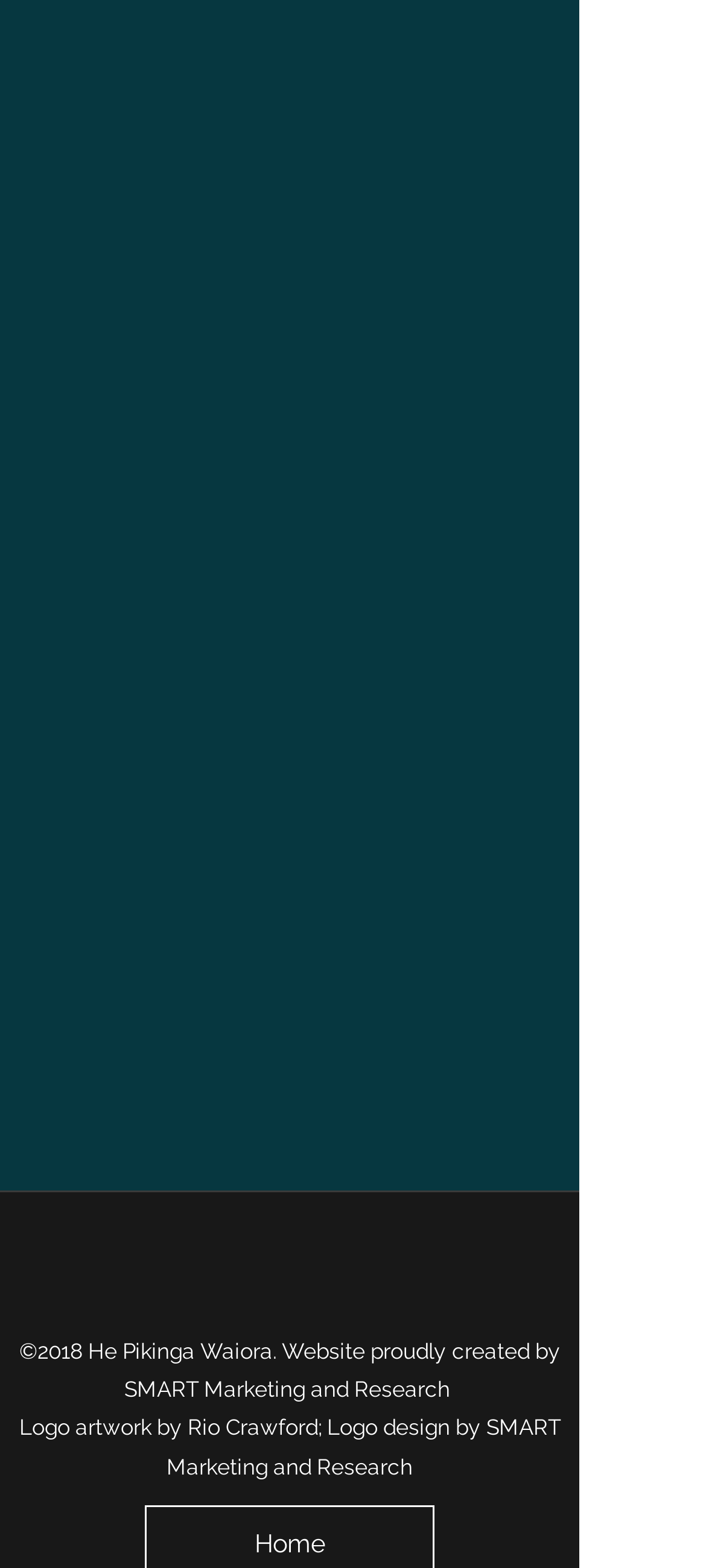Please use the details from the image to answer the following question comprehensively:
Who created the website?

The website was proudly created by SMART Marketing and Research, as indicated by the text 'Website proudly created by SMART Marketing and Research' at the bottom of the page.